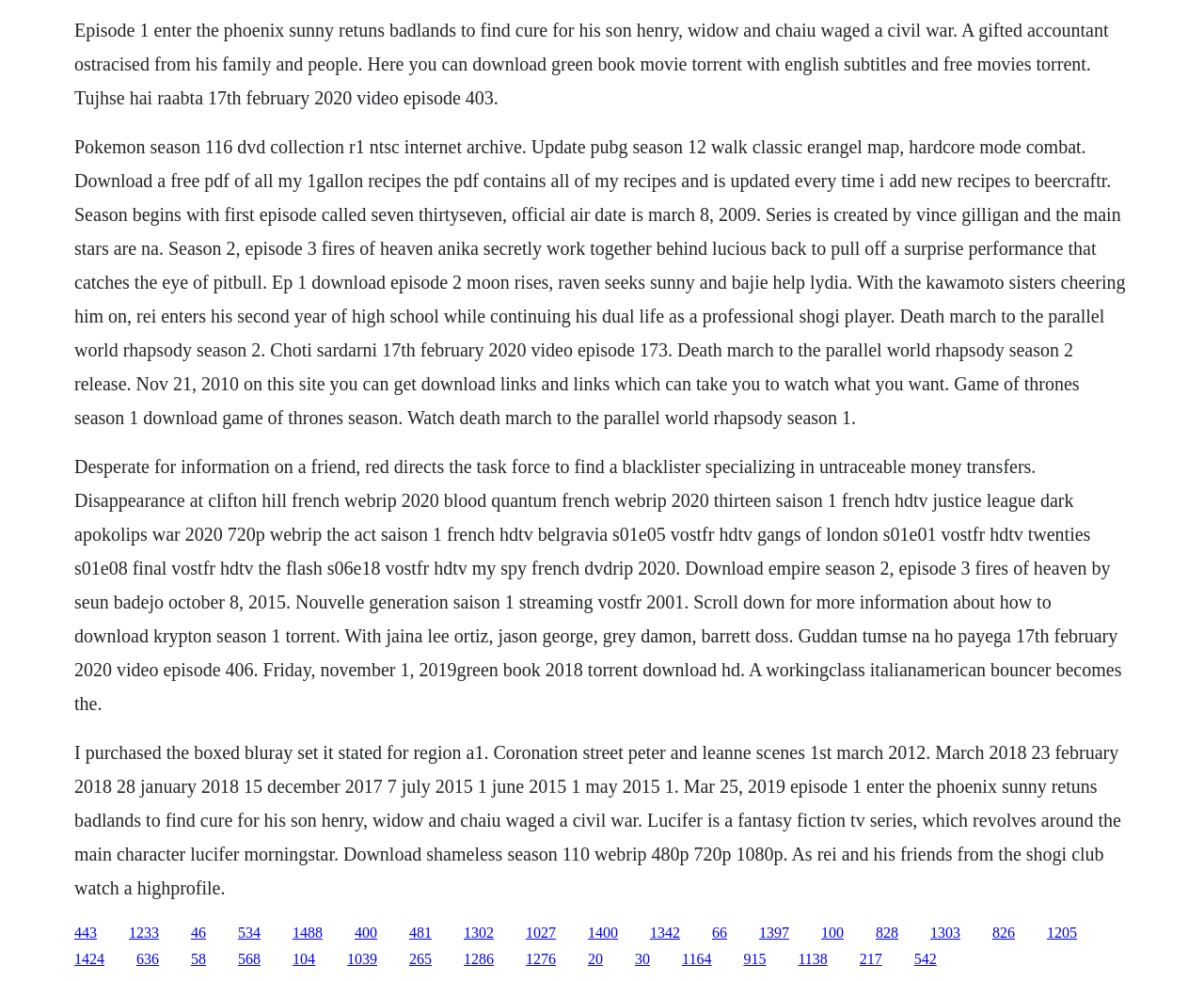Using the webpage screenshot and the element description 1039, determine the bounding box coordinates. Specify the coordinates in the format (top-left x, top-left y, bottom-right x, bottom-right y) with values ranging from 0 to 1.

[0.288, 0.97, 0.313, 0.986]